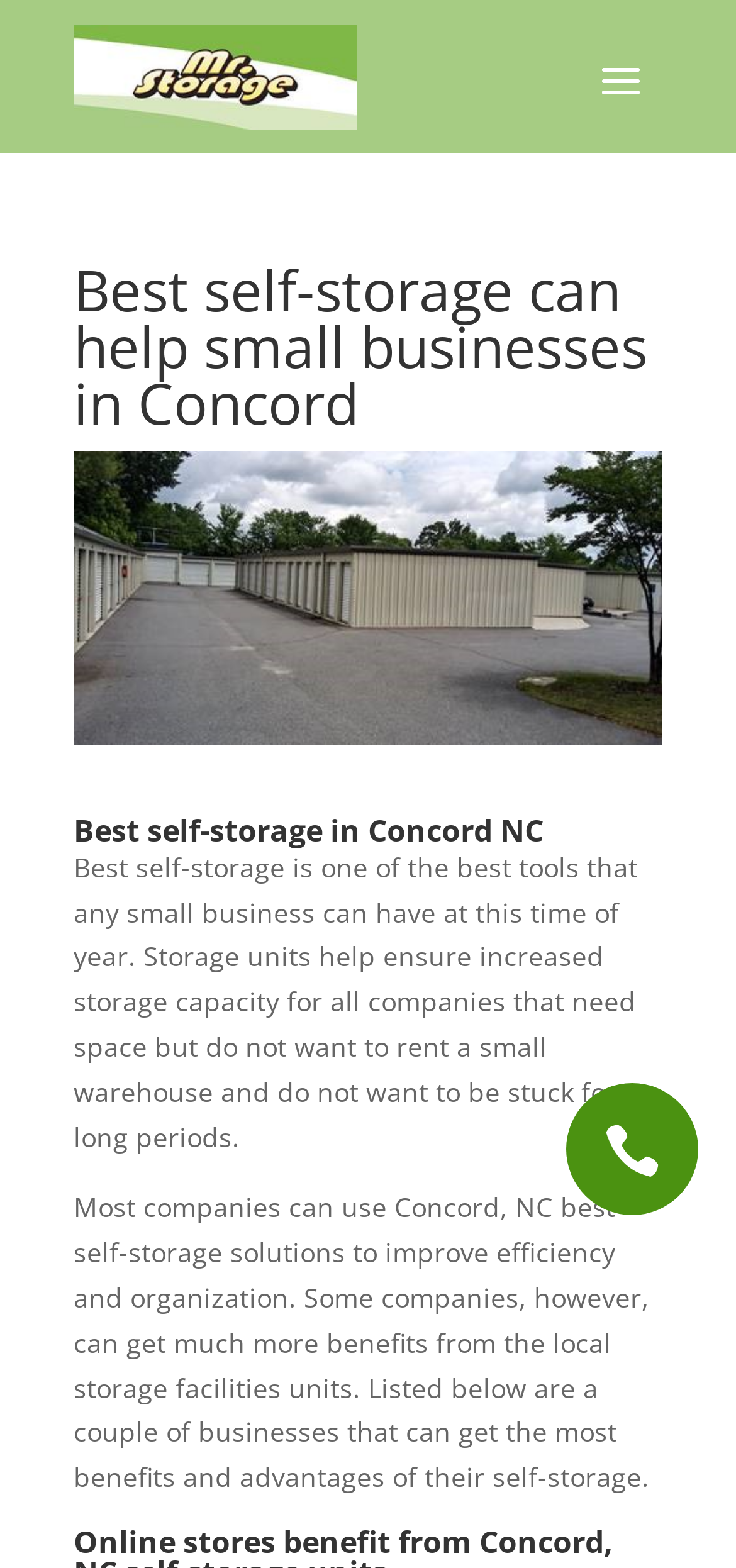What is the main purpose of self-storage in Concord?
Analyze the image and deliver a detailed answer to the question.

Based on the webpage content, it is clear that the main purpose of self-storage in Concord is to help small businesses, especially during a specific time of year when they need extra storage capacity.